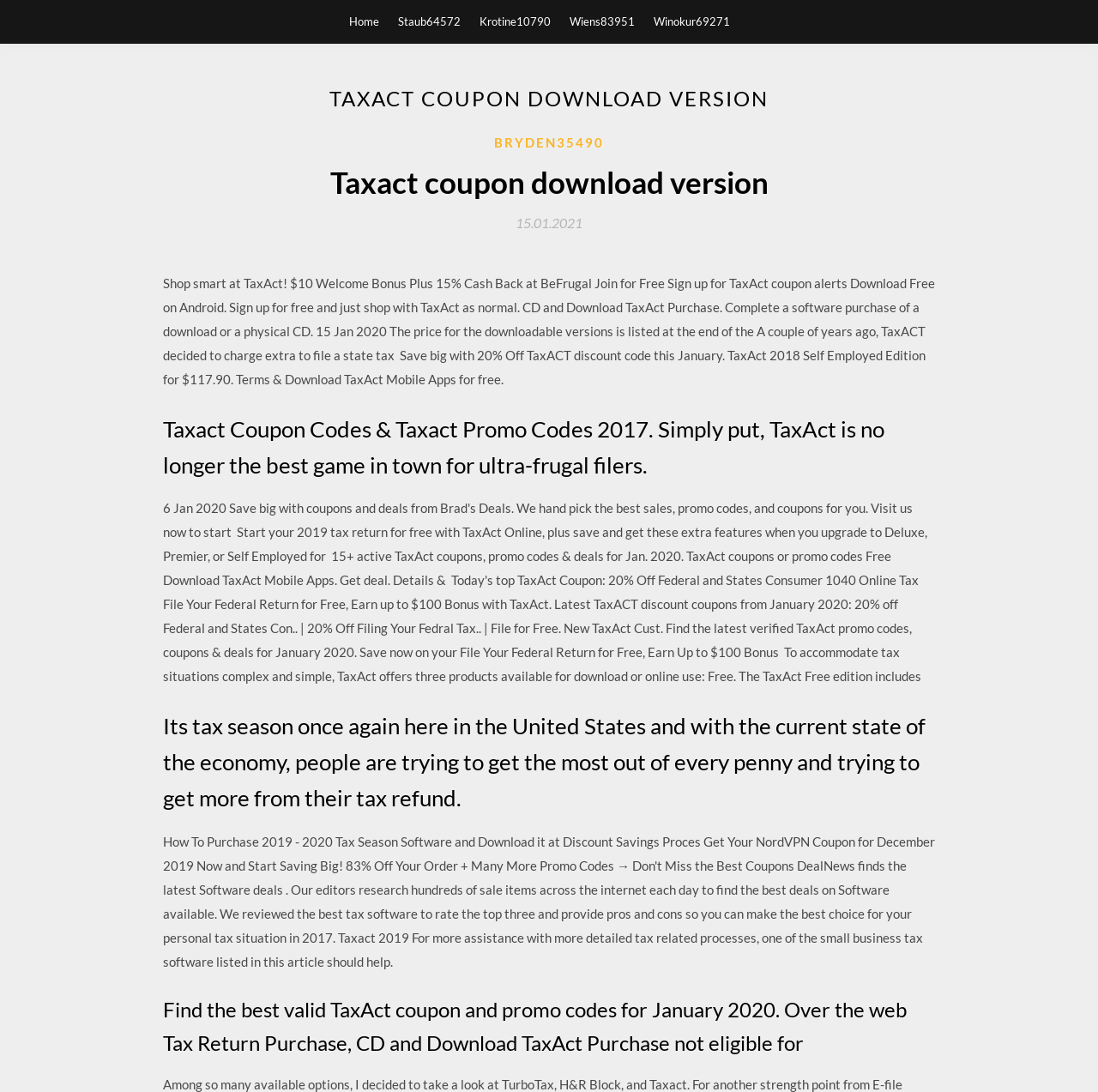Please provide a comprehensive answer to the question based on the screenshot: What is the discount being offered?

The webpage mentions 'Save big with 20% Off TaxACT discount code this January', which suggests that a 20% discount is being offered on TaxAct software.